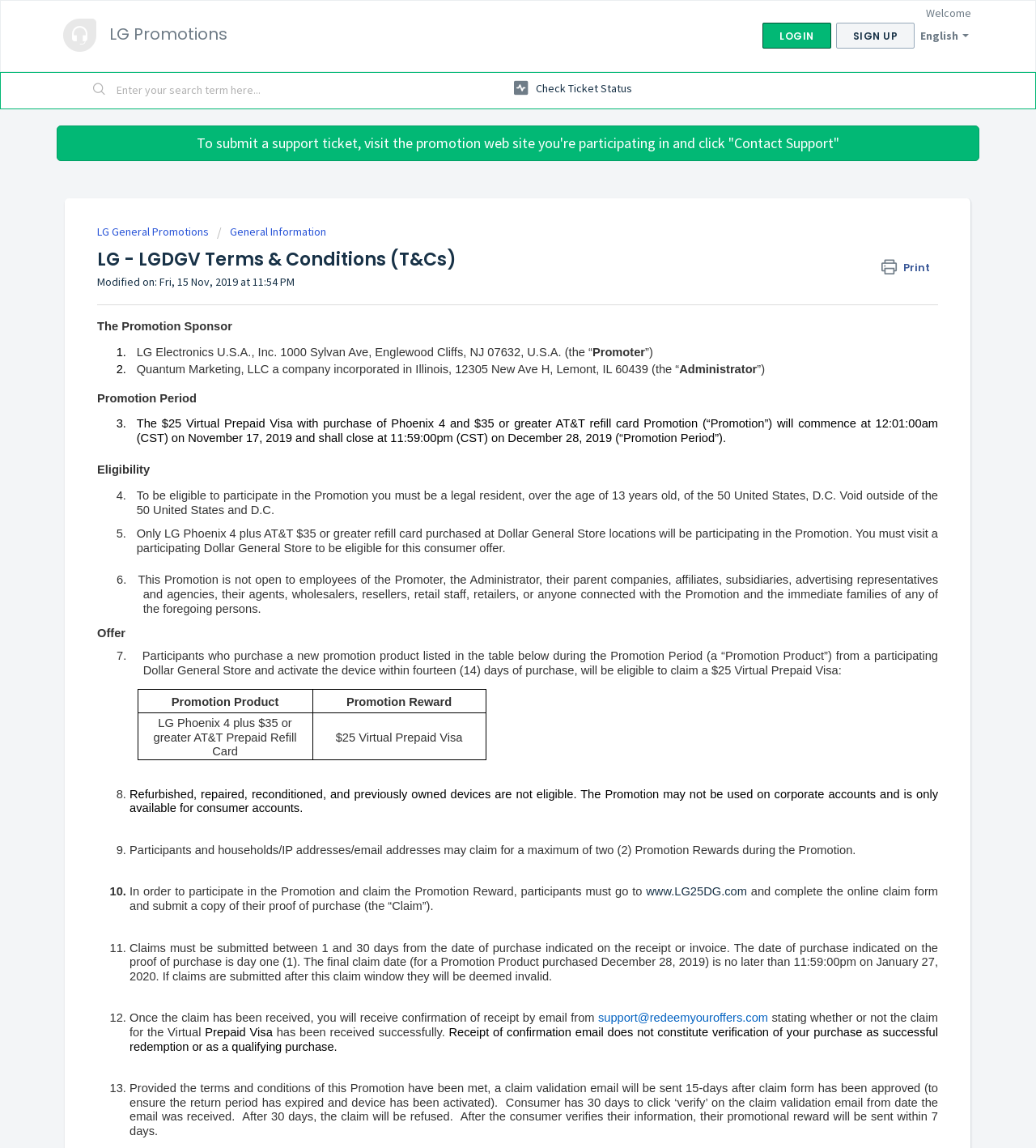Determine the bounding box coordinates for the element that should be clicked to follow this instruction: "Click the 'LOGIN' link". The coordinates should be given as four float numbers between 0 and 1, in the format [left, top, right, bottom].

[0.736, 0.02, 0.802, 0.042]